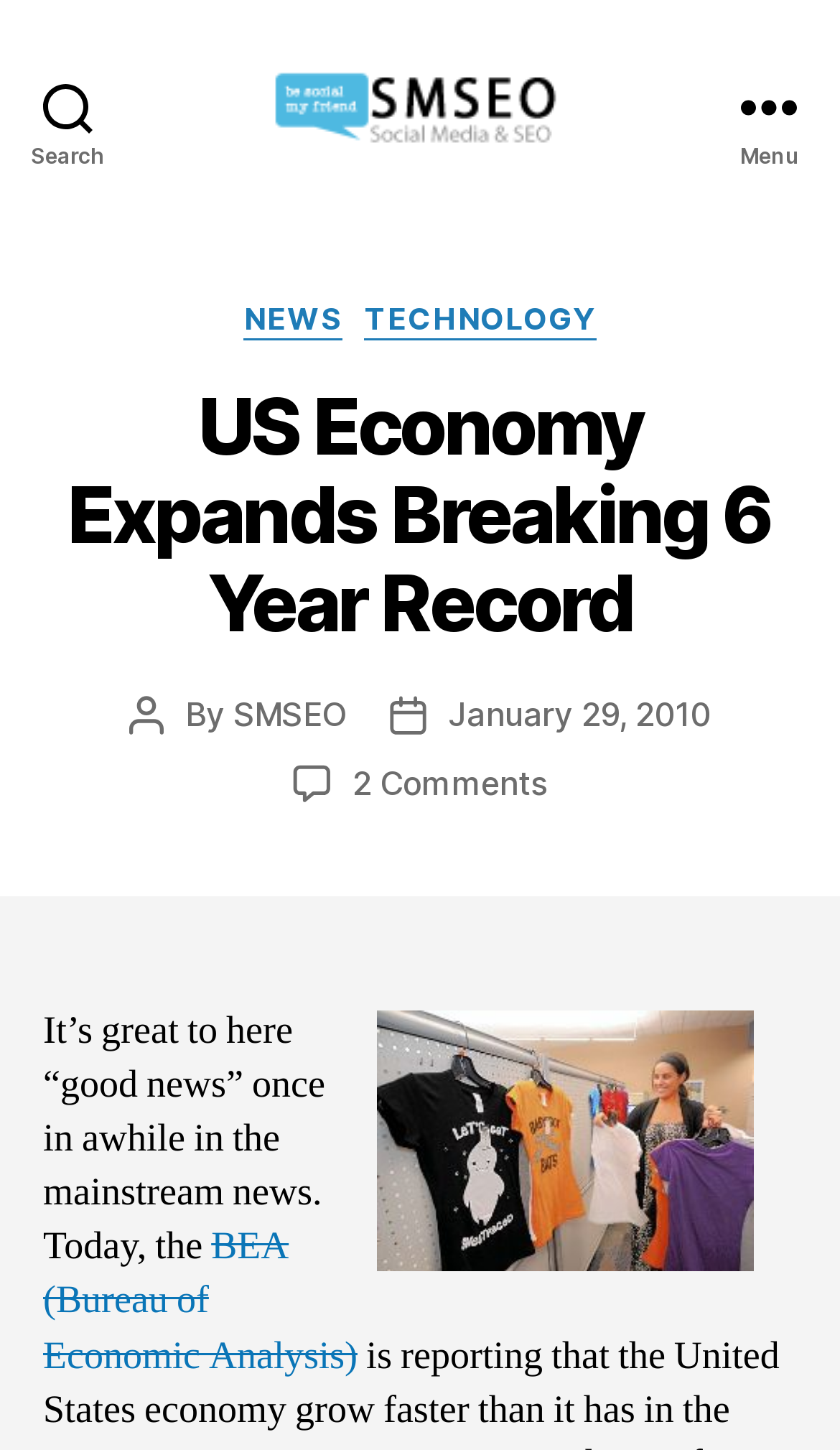Who is the author of the news article?
Look at the image and provide a short answer using one word or a phrase.

SMSEO